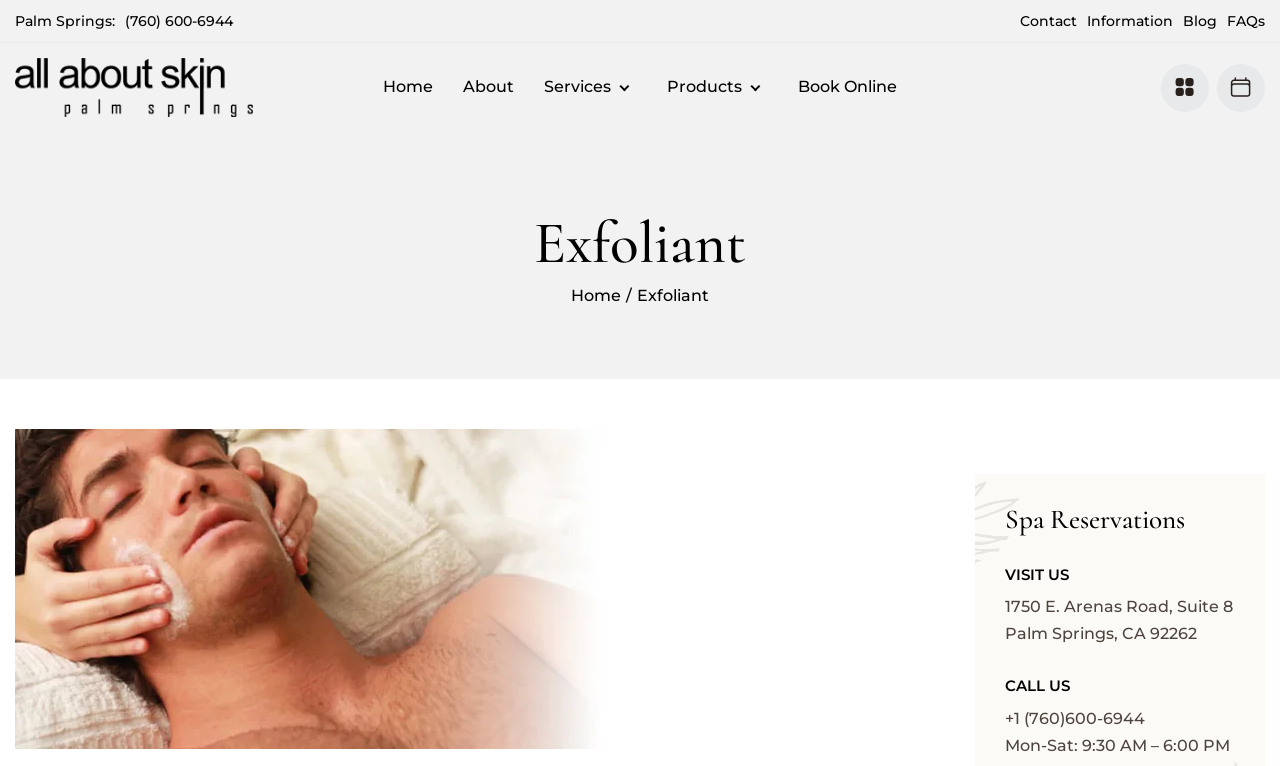Locate the bounding box coordinates of the element to click to perform the following action: 'Book an appointment online'. The coordinates should be given as four float values between 0 and 1, in the form of [left, top, right, bottom].

[0.623, 0.083, 0.701, 0.146]